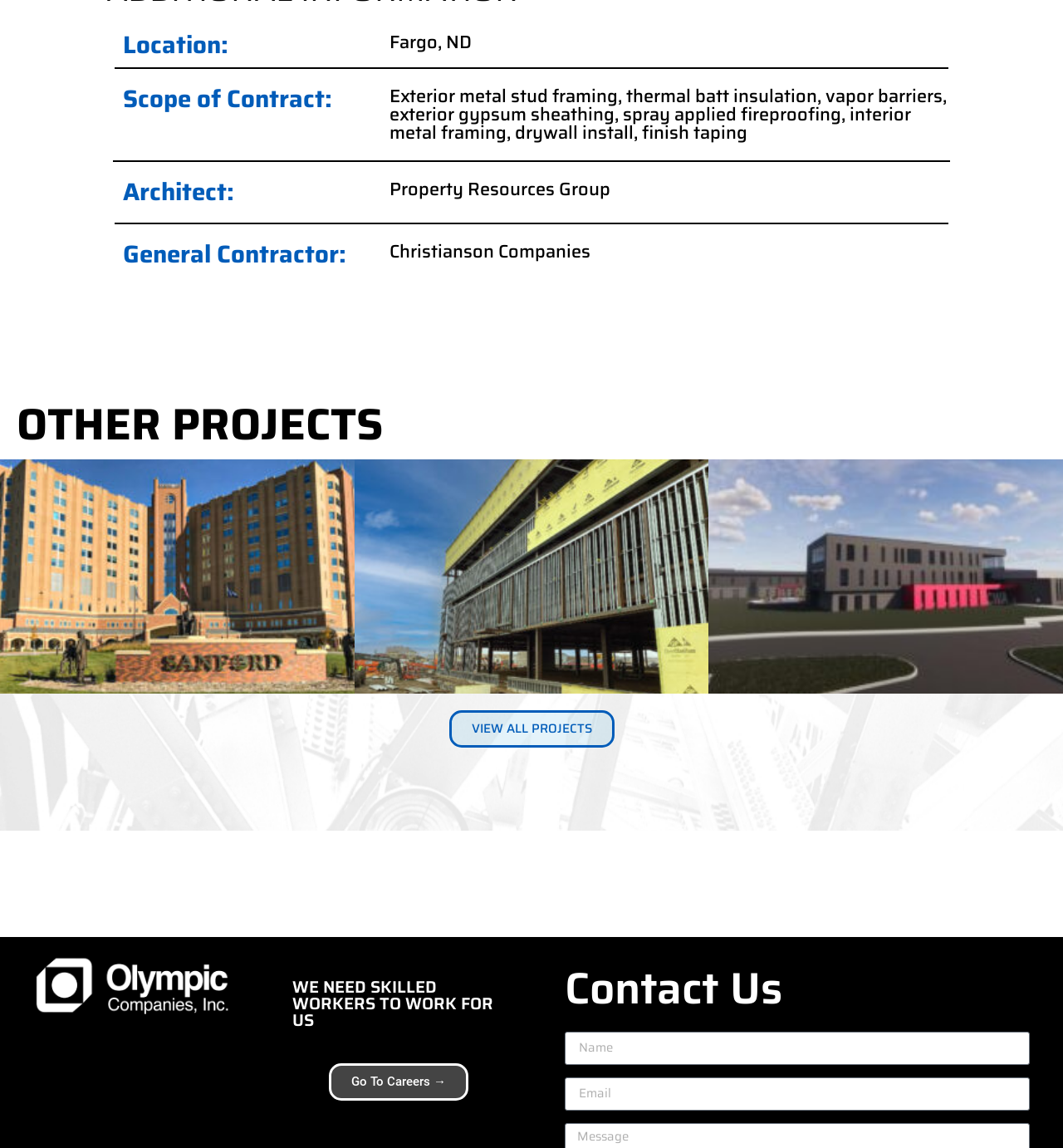What is the scope of the contract?
Please provide a full and detailed response to the question.

The scope of the contract can be found in the 'Scope of Contract:' section, which lists the various tasks involved, including exterior metal stud framing, thermal batt insulation, vapor barriers, exterior gypsum sheathing, spray applied fireproofing, interior metal framing, drywall install, and finish taping.